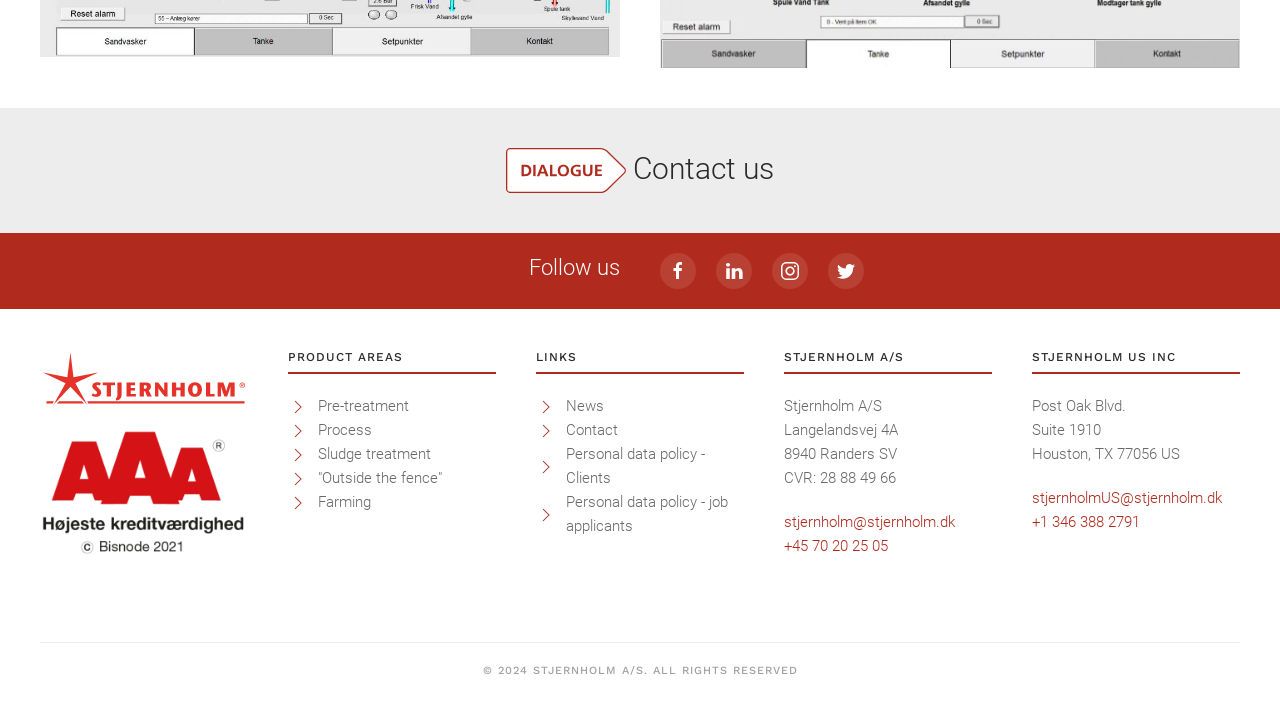Locate the bounding box coordinates of the clickable area to execute the instruction: "Get in touch with Stjernholm US INC". Provide the coordinates as four float numbers between 0 and 1, represented as [left, top, right, bottom].

[0.806, 0.681, 0.955, 0.706]